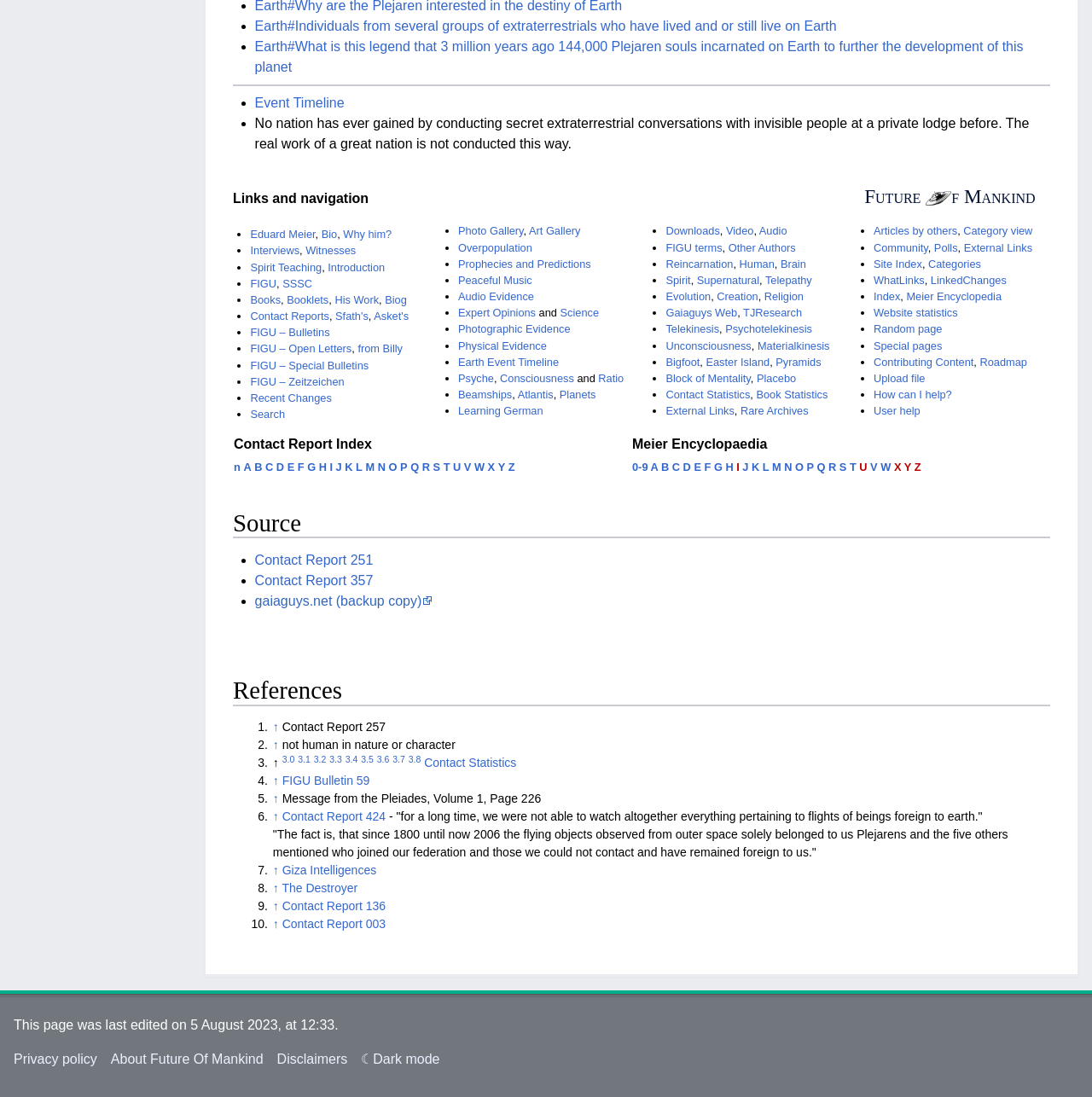Please identify the bounding box coordinates of the area that needs to be clicked to fulfill the following instruction: "Explore the Event Timeline."

[0.233, 0.087, 0.315, 0.101]